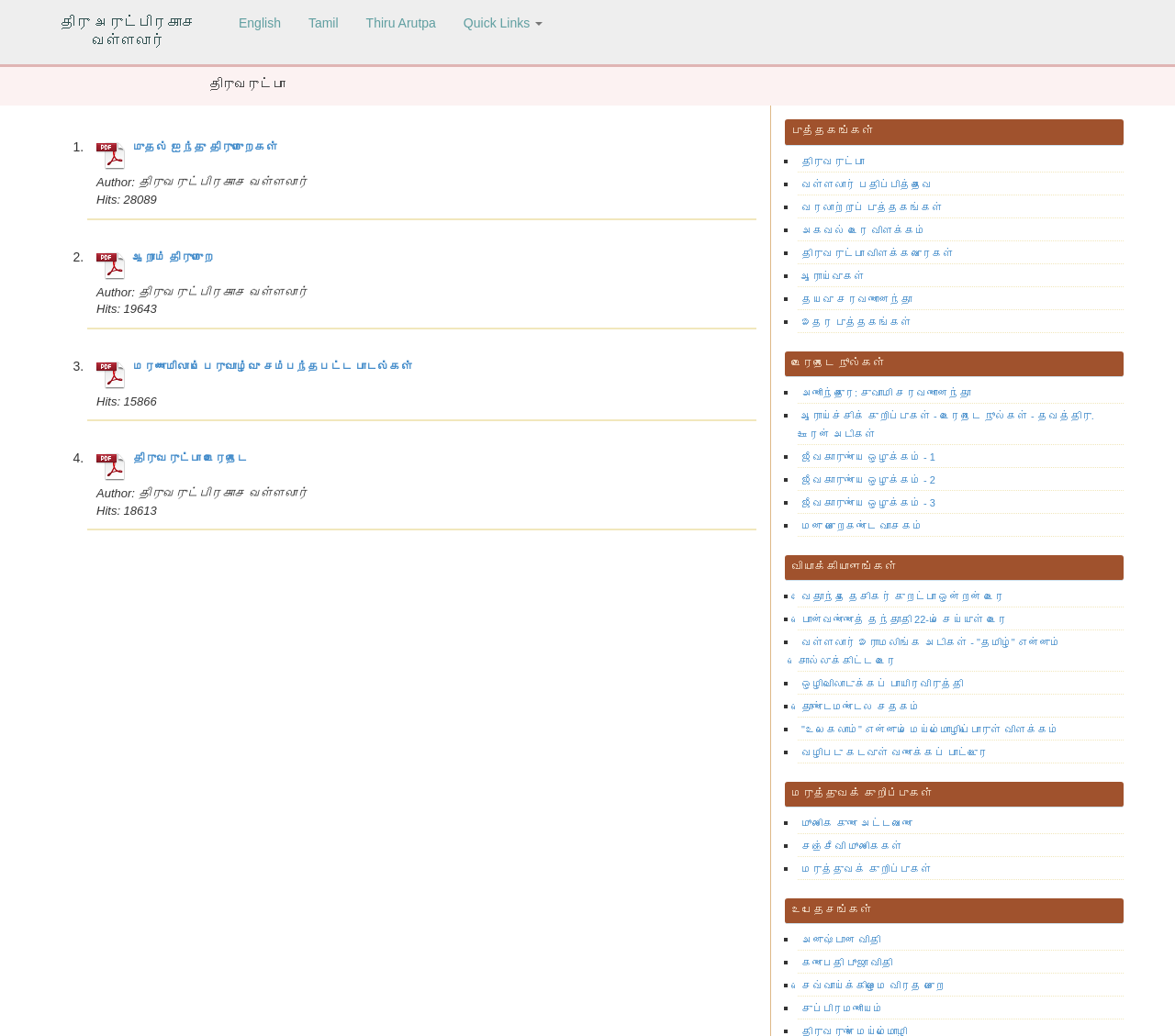Show the bounding box coordinates for the element that needs to be clicked to execute the following instruction: "Check the list of வியாக்கியானங்கள்". Provide the coordinates in the form of four float numbers between 0 and 1, i.e., [left, top, right, bottom].

[0.668, 0.536, 0.956, 0.561]